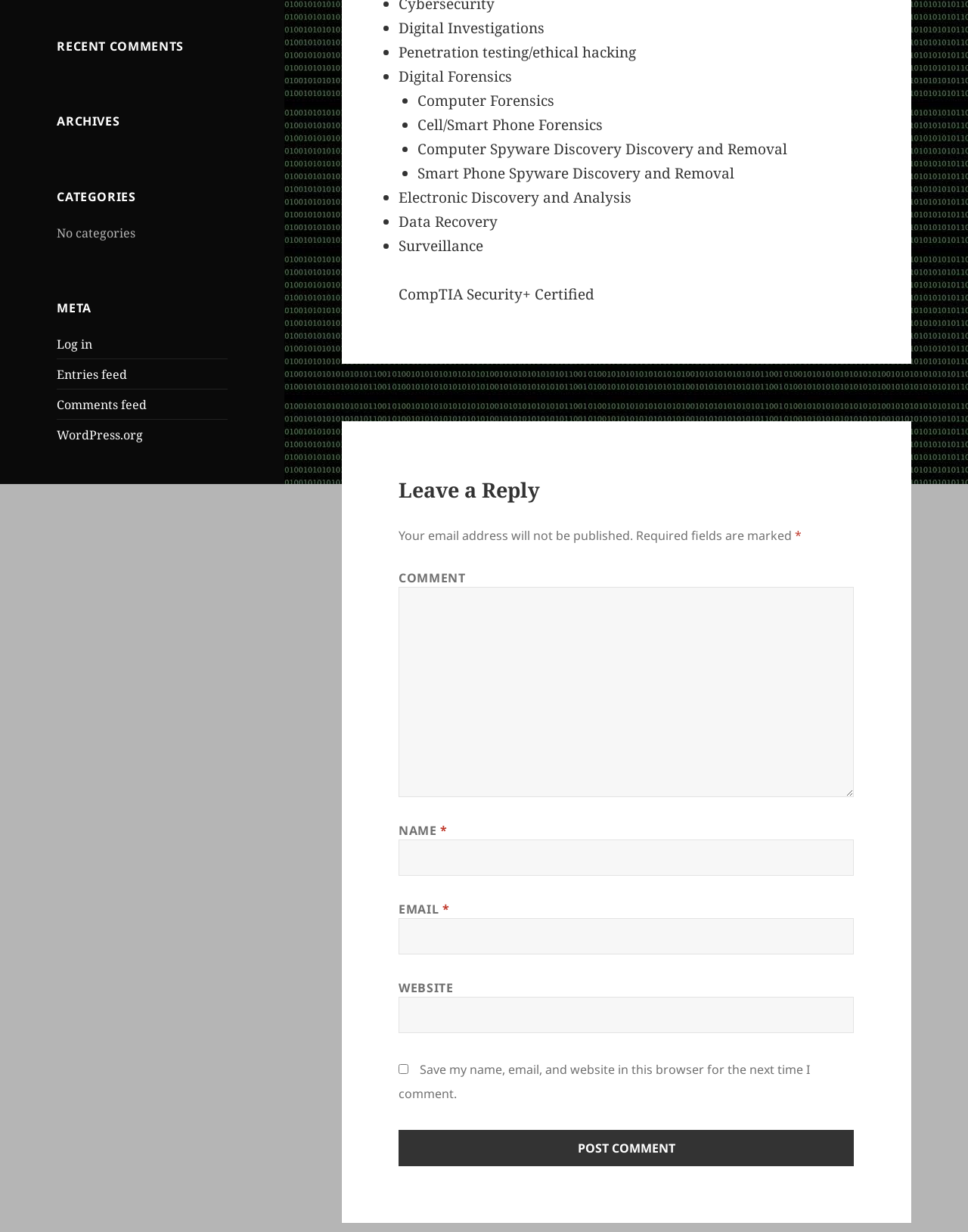For the following element description, predict the bounding box coordinates in the format (top-left x, top-left y, bottom-right x, bottom-right y). All values should be floating point numbers between 0 and 1. Description: Comments feed

[0.059, 0.322, 0.152, 0.335]